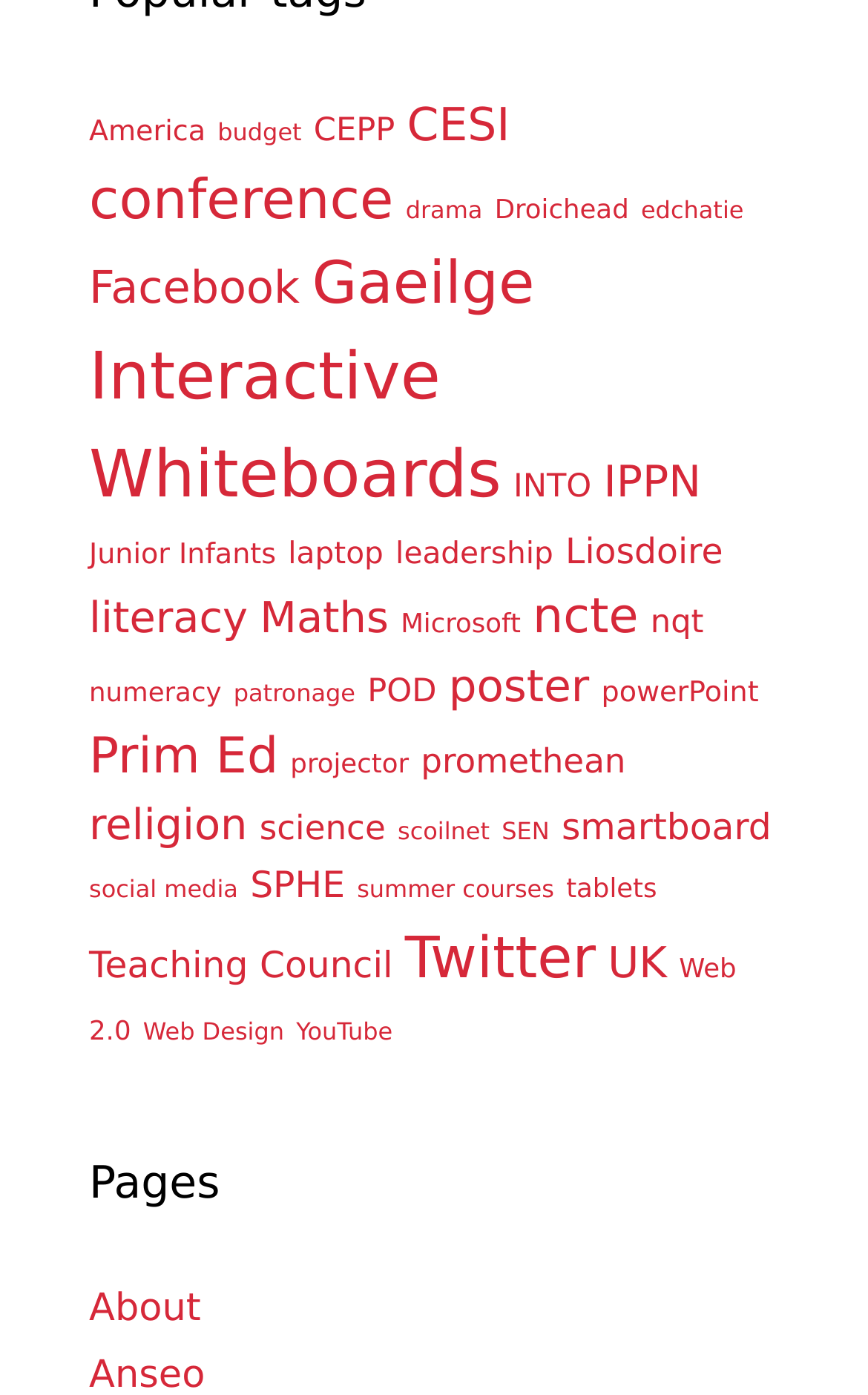Please locate the bounding box coordinates for the element that should be clicked to achieve the following instruction: "Click on the 'America' link". Ensure the coordinates are given as four float numbers between 0 and 1, i.e., [left, top, right, bottom].

[0.103, 0.082, 0.237, 0.106]